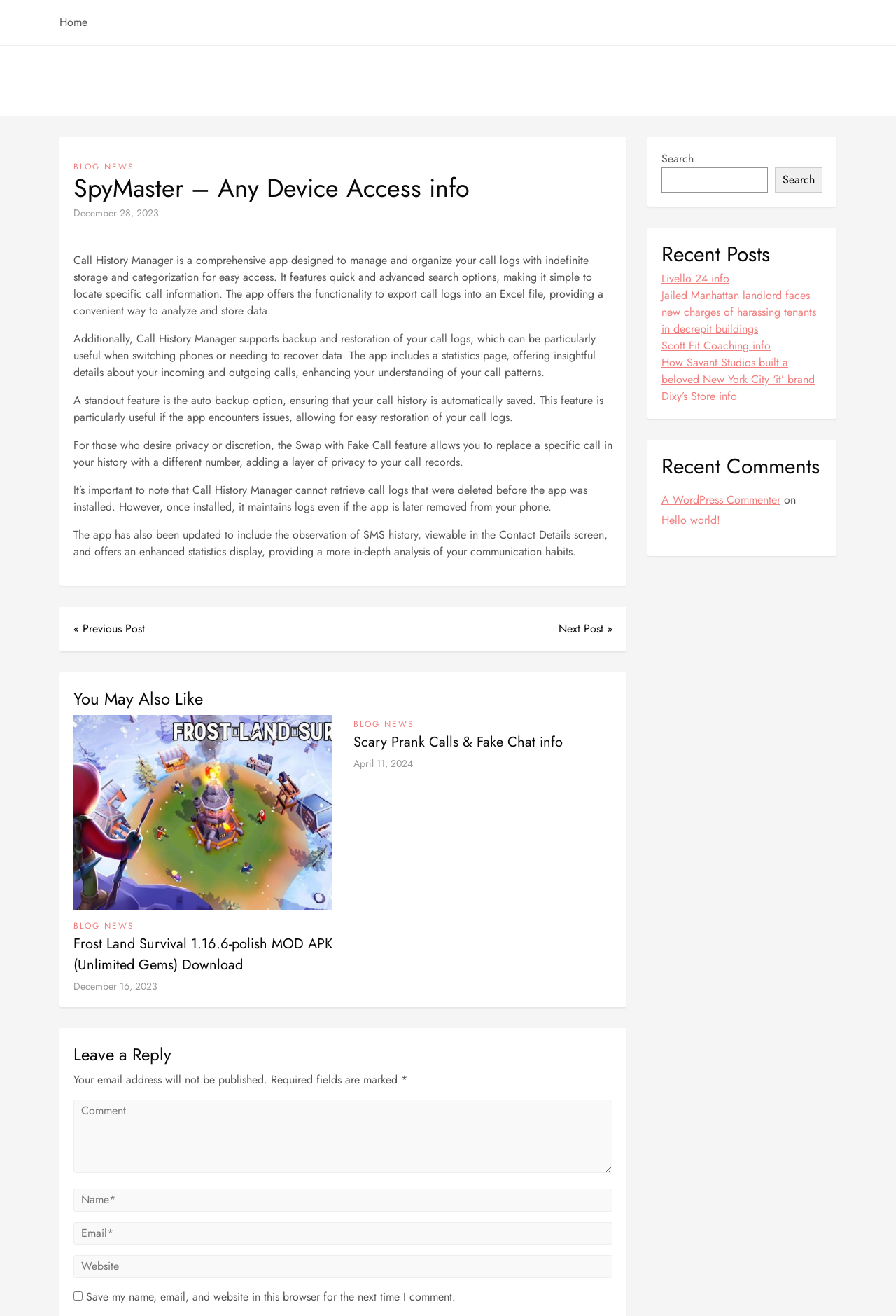Write a detailed summary of the webpage, including text, images, and layout.

This webpage is about SpyMaster, an app that provides access to various device information. At the top, there is a navigation menu with links to "Home" and "BLOG NEWS". Below the menu, the title "SpyMaster – Any Device Access info" is prominently displayed.

The main content of the page is an article about Call History Manager, an app that helps users manage and organize their call logs. The article describes the app's features, including quick and advanced search options, export capabilities, and backup and restoration of call logs. It also mentions the app's statistics page, which provides insights into call patterns, and a feature that allows users to replace specific calls in their history with fake calls for privacy.

To the right of the article, there is a sidebar with links to recent posts, including "Frost Land Survival MOD APK cover", "Scary Prank Calls & Fake Chat info", and others. Below the recent posts section, there is a search bar with a button to submit a search query.

At the bottom of the page, there is a comment section where users can leave a reply. The section includes fields for name, email, website, and comment, as well as a checkbox to save user information for future comments.

On the right side of the page, there is a section with recent comments, including links to comments from users such as "A WordPress Commenter" on posts like "Hello world!".